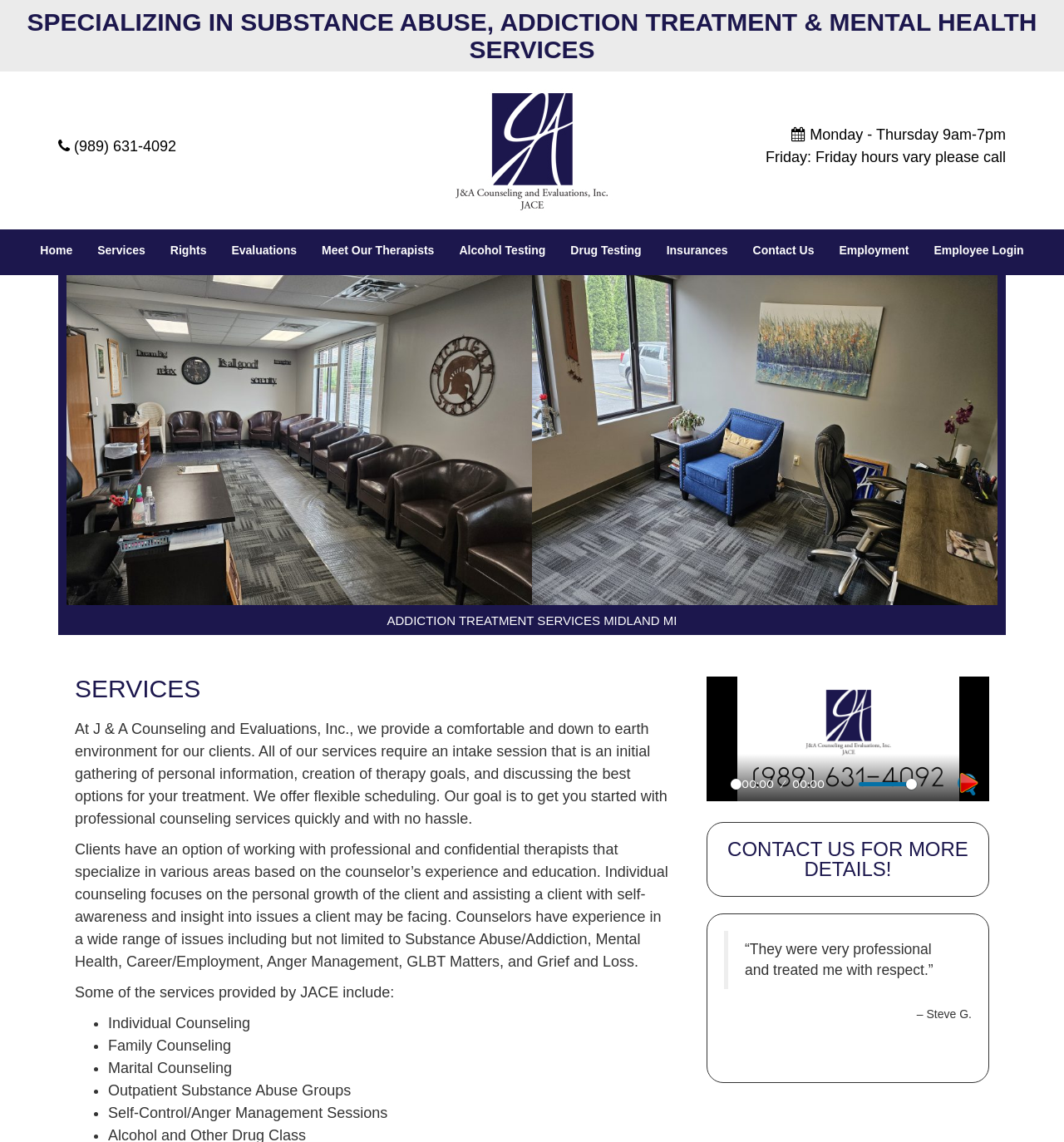Locate the bounding box coordinates of the element I should click to achieve the following instruction: "Call the phone number".

[0.07, 0.12, 0.166, 0.135]